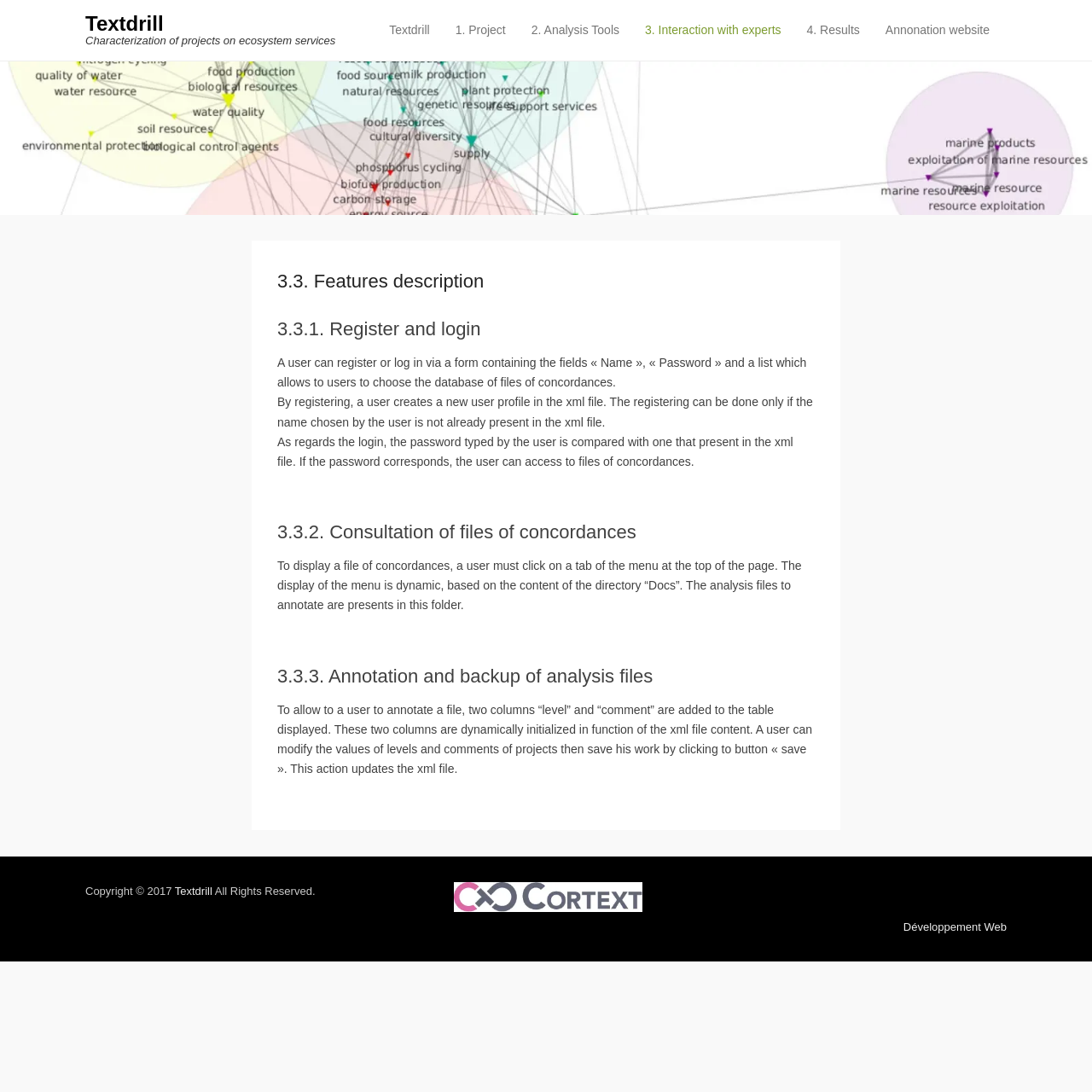Find the bounding box coordinates of the element's region that should be clicked in order to follow the given instruction: "Click on 'Skip to content'". The coordinates should consist of four float numbers between 0 and 1, i.e., [left, top, right, bottom].

[0.349, 0.022, 0.421, 0.034]